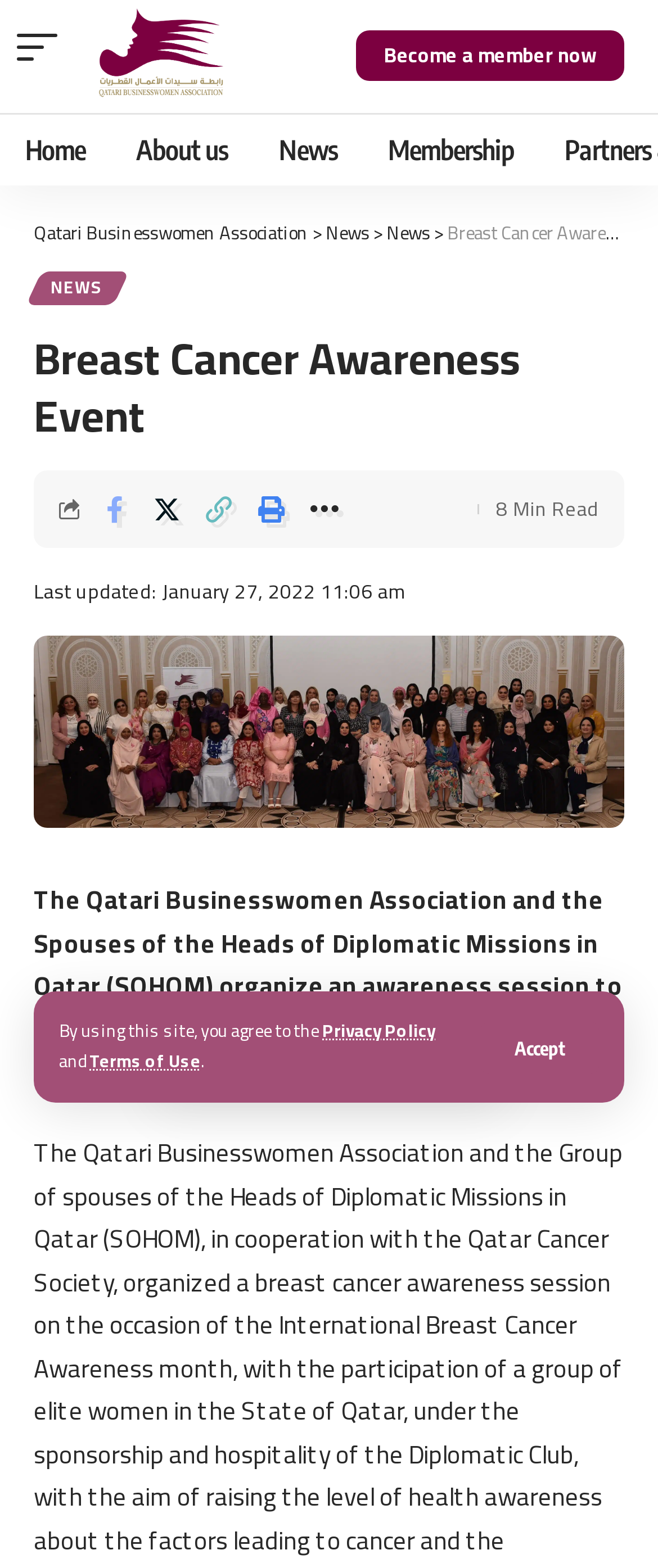Could you identify the text that serves as the heading for this webpage?

Breast Cancer Awareness Event